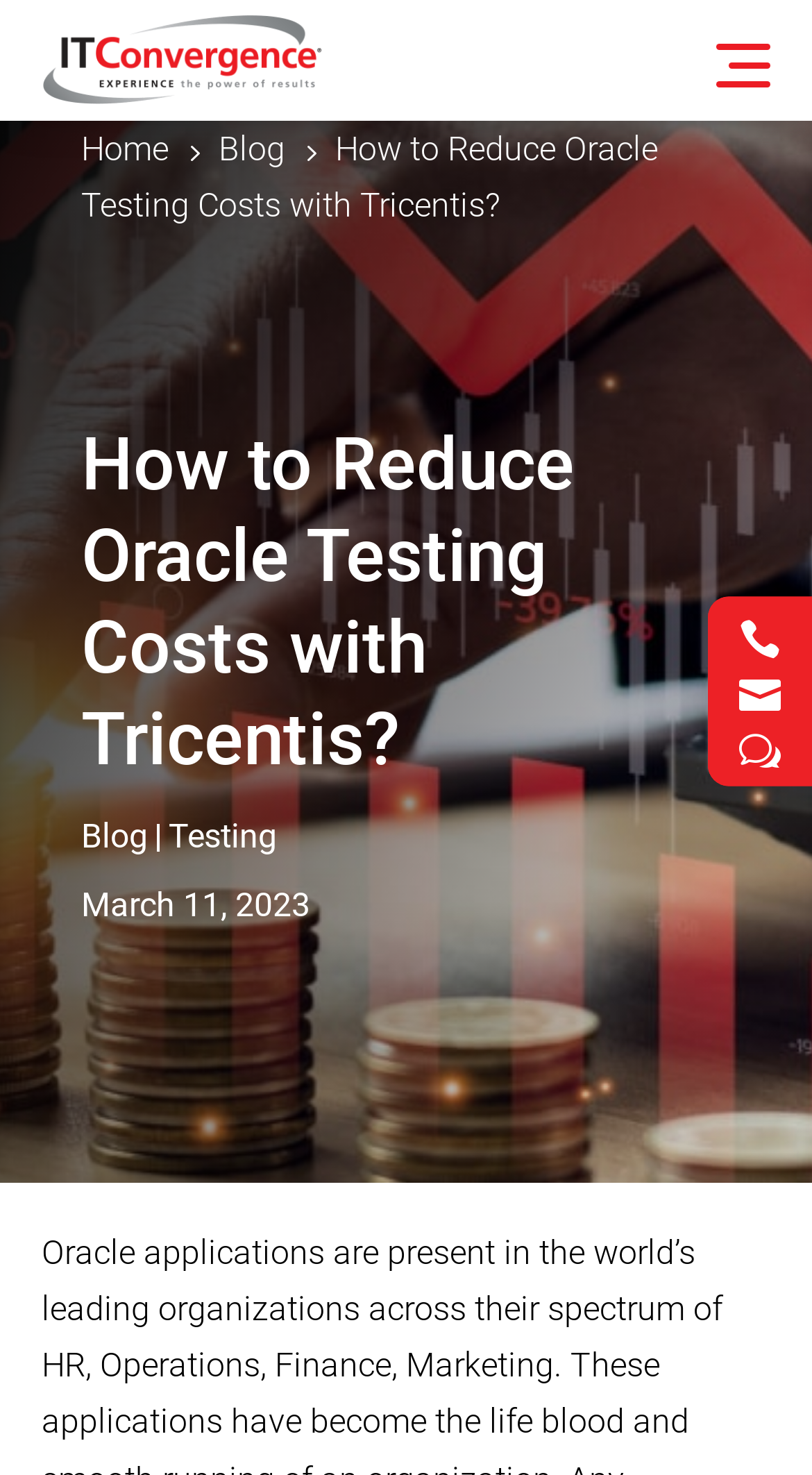How many social media links are there?
Use the image to give a comprehensive and detailed response to the question.

There are three social media links located at the top right corner of the webpage, represented by the icons '', '', and 'w'.